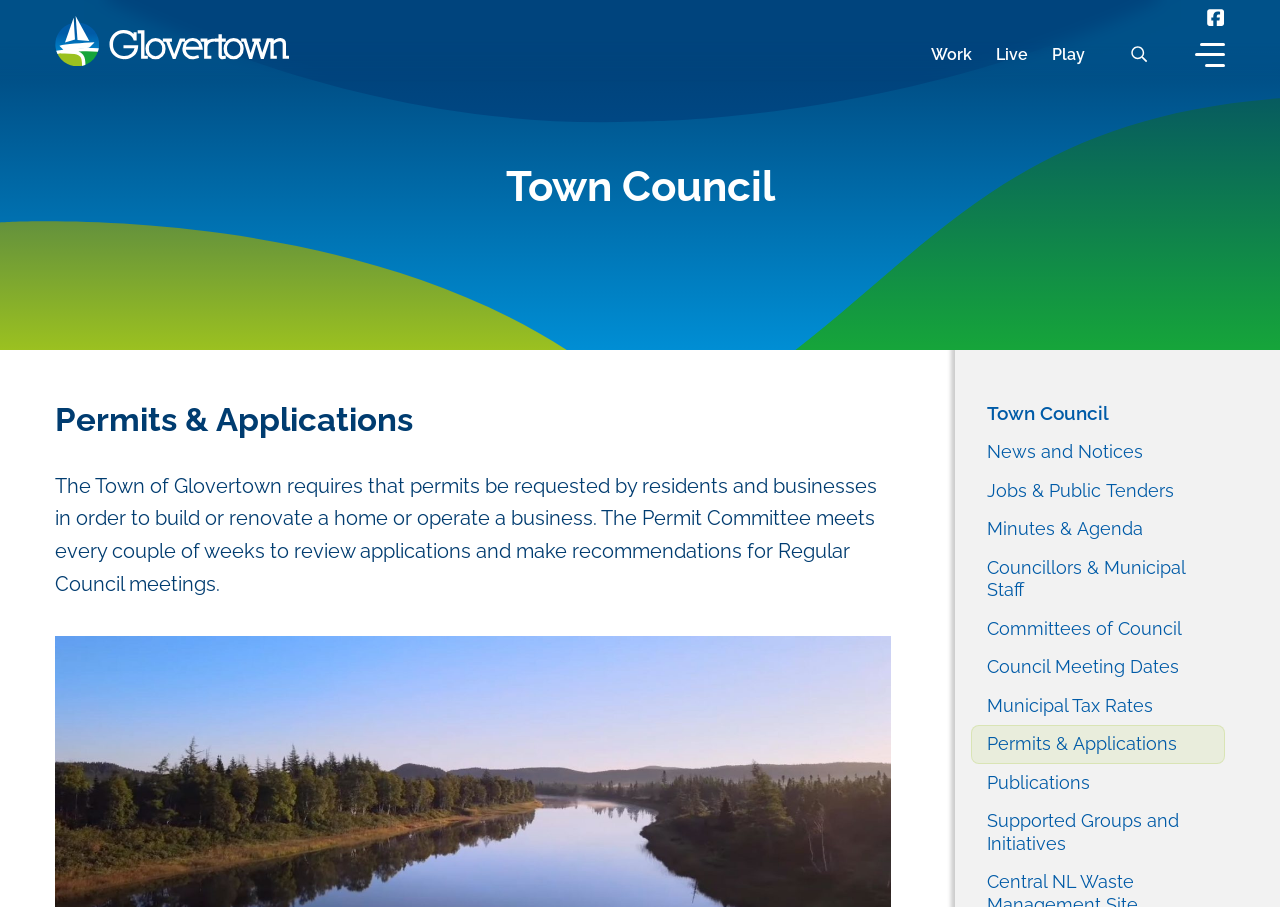What is the purpose of the Permit Committee?
Using the image as a reference, give an elaborate response to the question.

According to the webpage, the Permit Committee meets every couple of weeks to review applications and make recommendations for Regular Council meetings, so its purpose is to review applications.